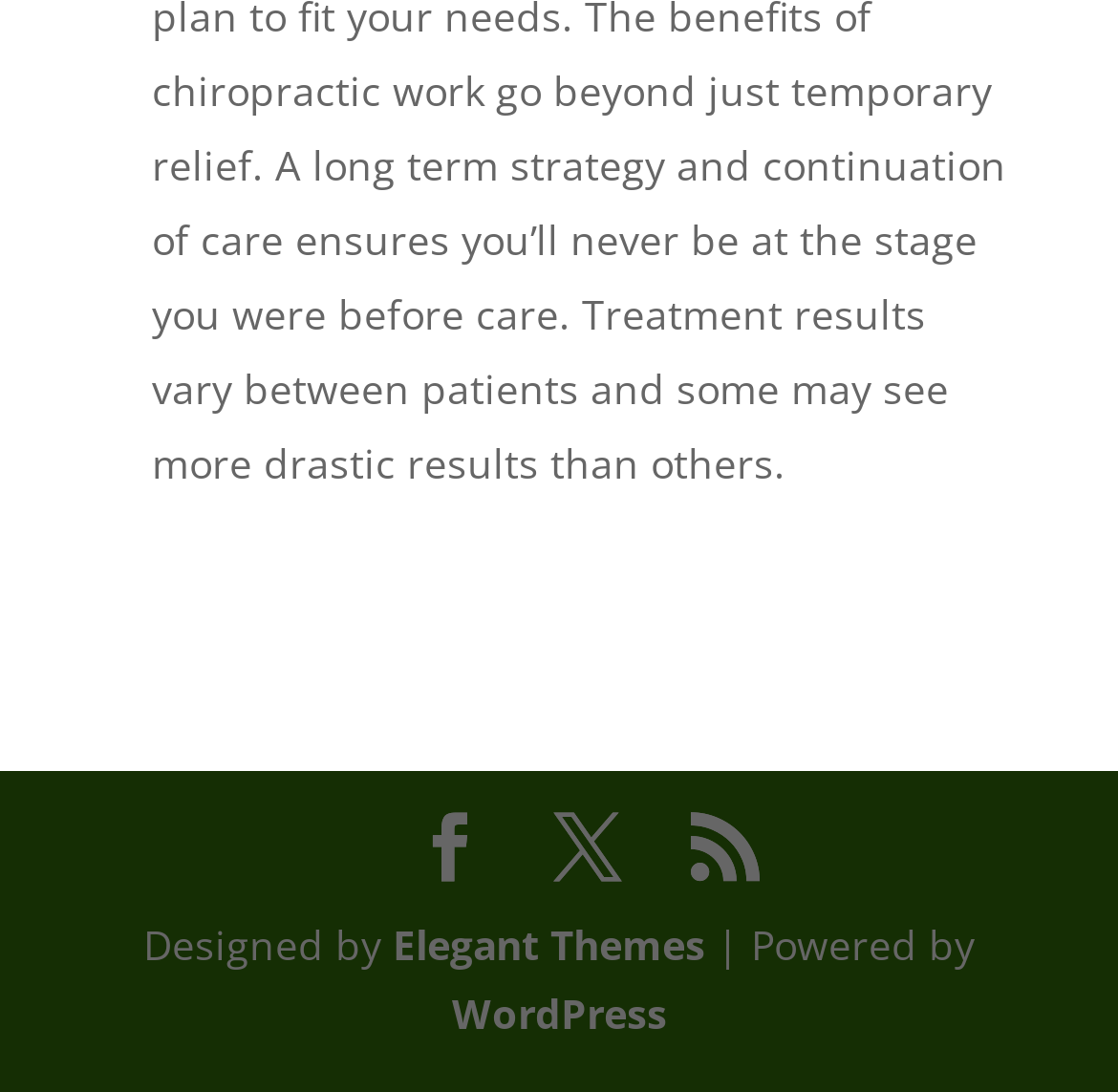Identify the bounding box for the described UI element: "X".

[0.495, 0.746, 0.556, 0.811]